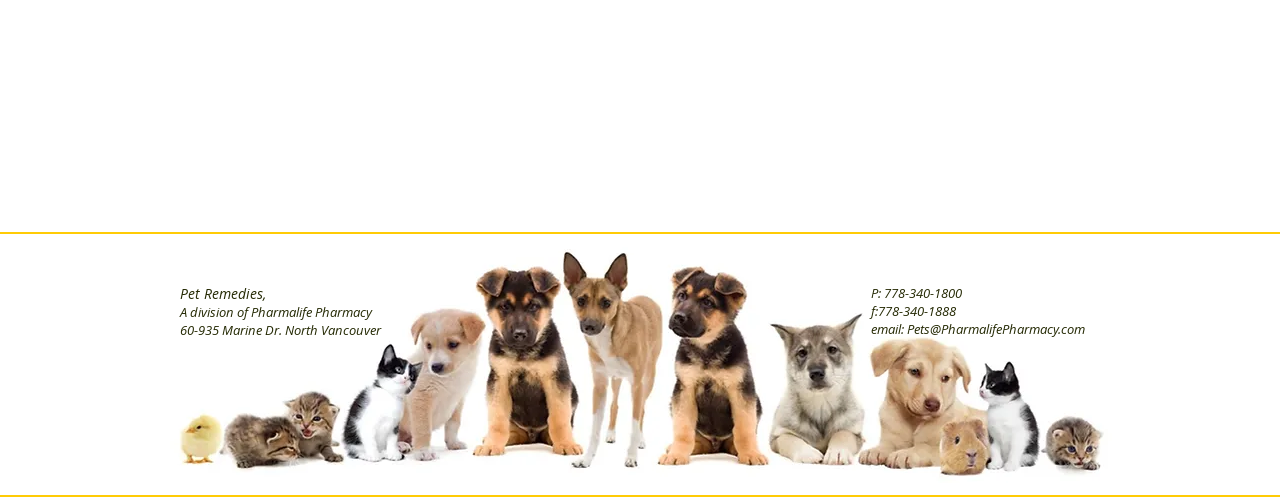Carefully observe the image and respond to the question with a detailed answer:
What is the phone number of the pharmacy?

The phone number of the pharmacy can be found on the right side of the webpage, where it says 'P: 778-340-1800', which is a static text element.